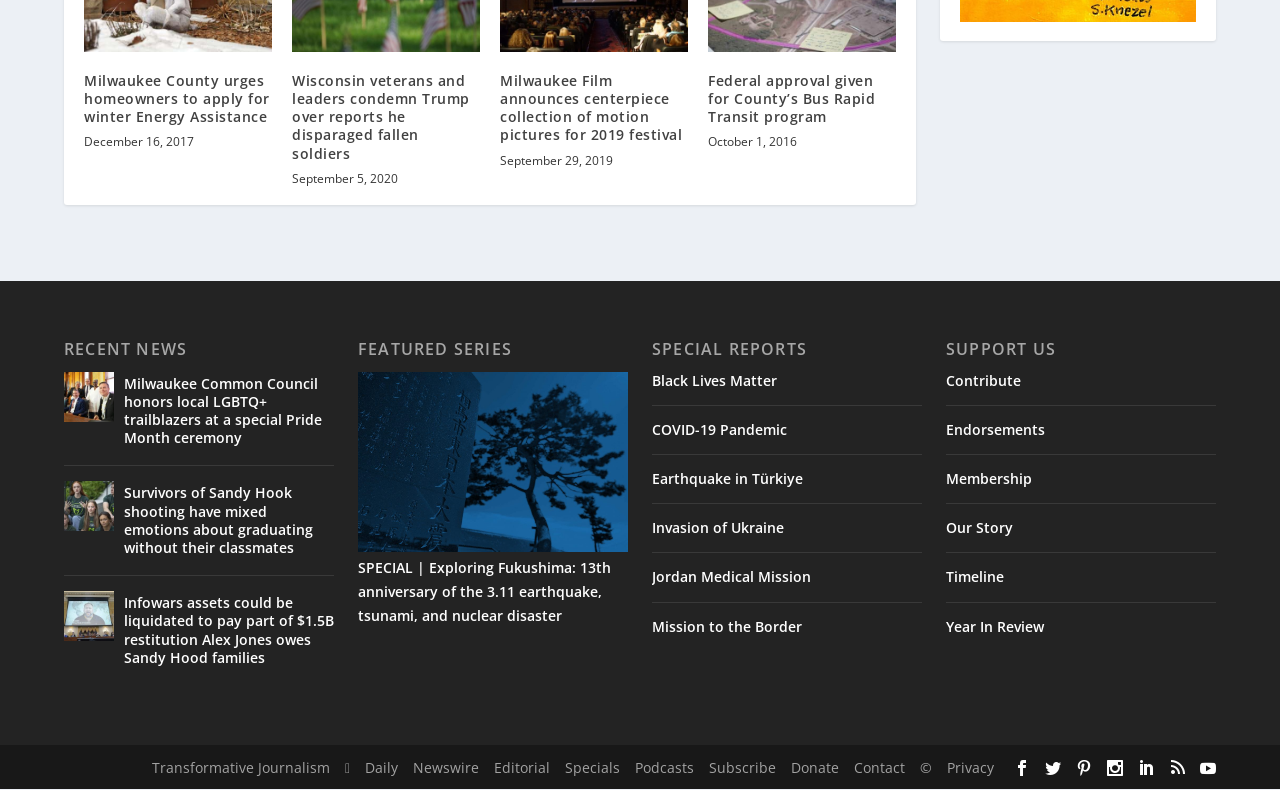For the element described, predict the bounding box coordinates as (top-left x, top-left y, bottom-right x, bottom-right y). All values should be between 0 and 1. Element description: Membership

[0.739, 0.595, 0.806, 0.619]